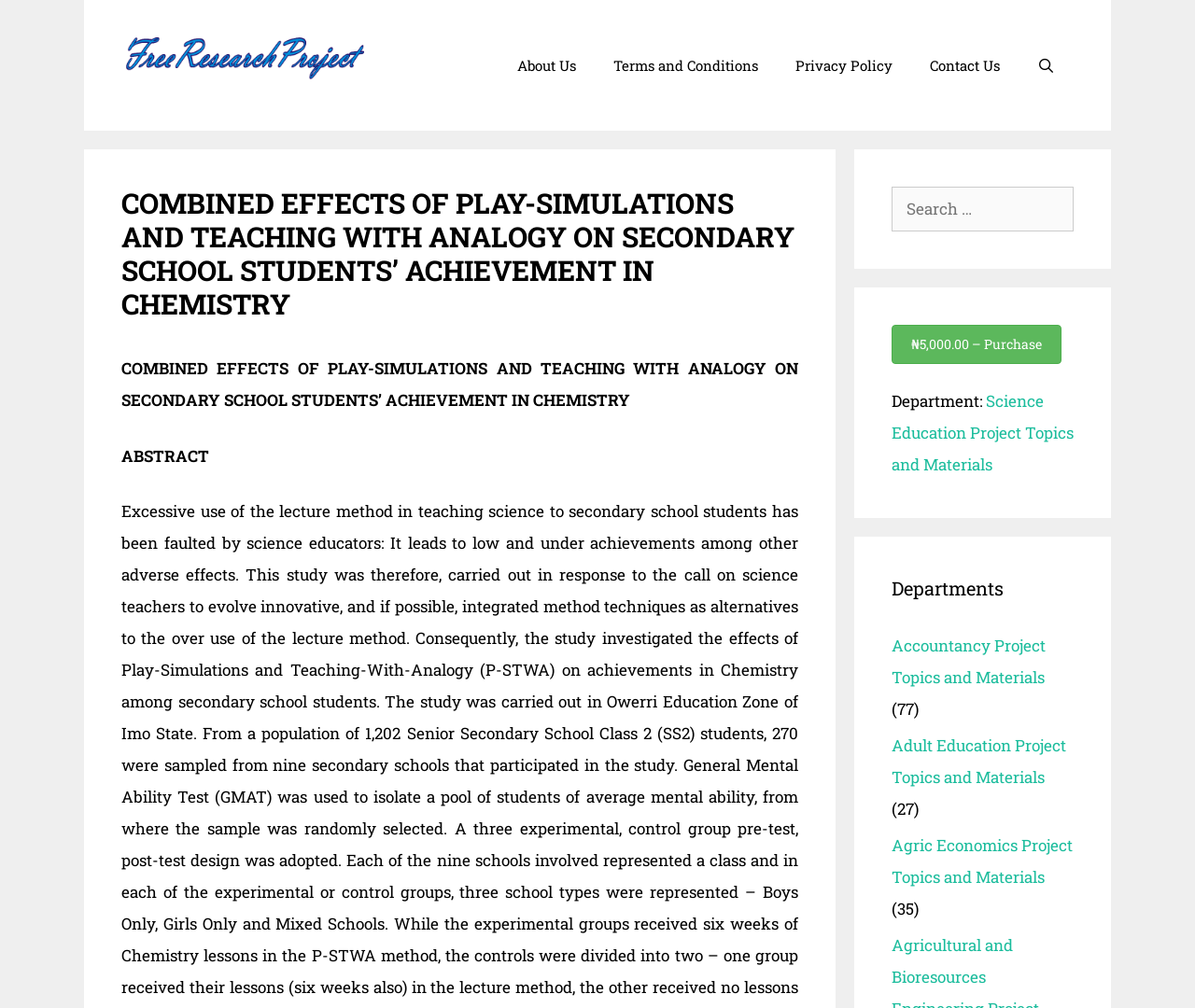Please determine the bounding box coordinates of the area that needs to be clicked to complete this task: 'Browse Adult Education project topics'. The coordinates must be four float numbers between 0 and 1, formatted as [left, top, right, bottom].

[0.746, 0.729, 0.892, 0.782]